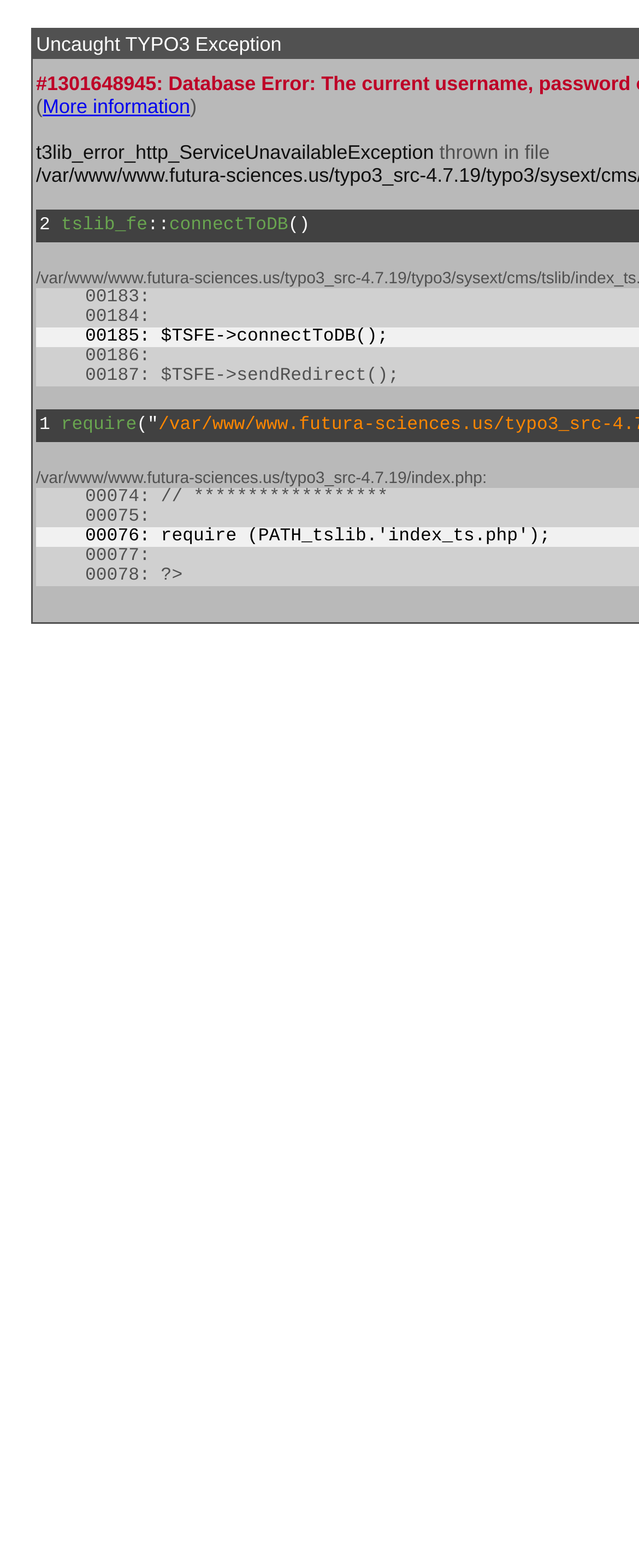What is the path of the PHP file involved in the error?
Please provide a comprehensive answer based on the visual information in the image.

The path is obtained from the static text element '/var/www/www.futura-sciences.us/typo3_src-4.7.19/index.php:' which is part of the error message on the webpage.